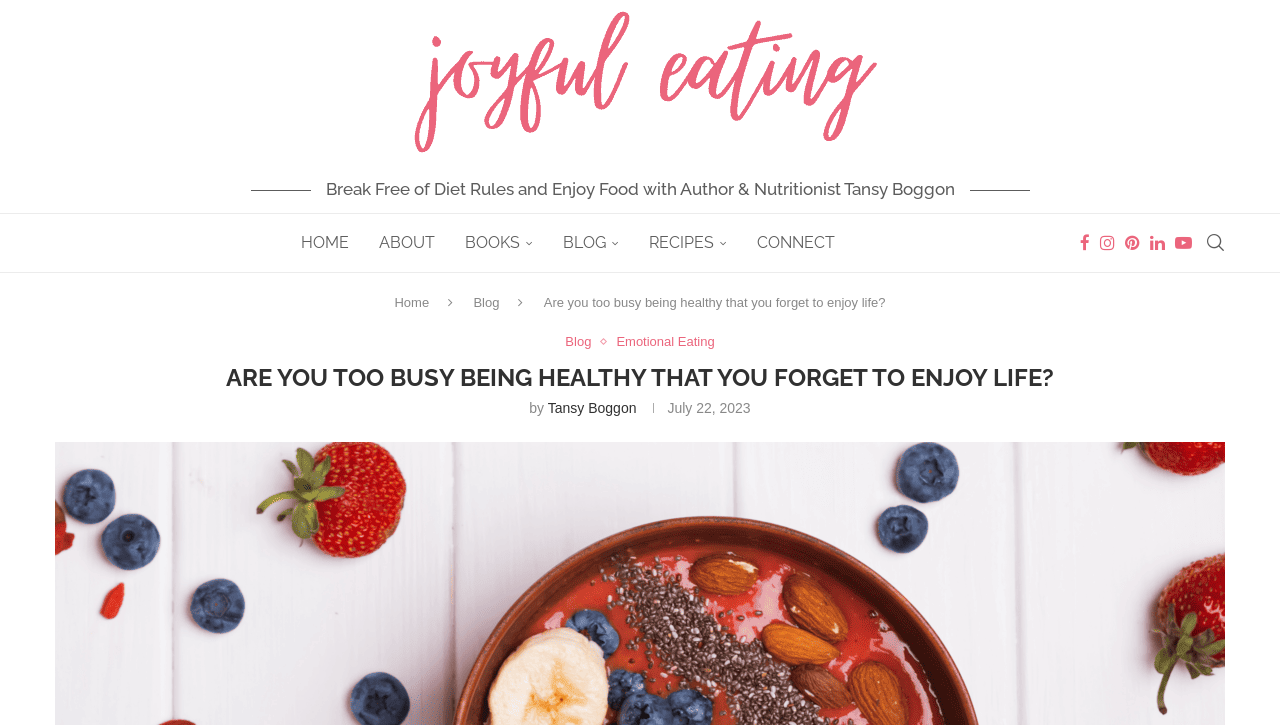How many social media links are there?
Please ensure your answer to the question is detailed and covers all necessary aspects.

I found the answer by counting the number of social media links, which are Facebook, Instagram, Pinterest, Linkedin, and Youtube.